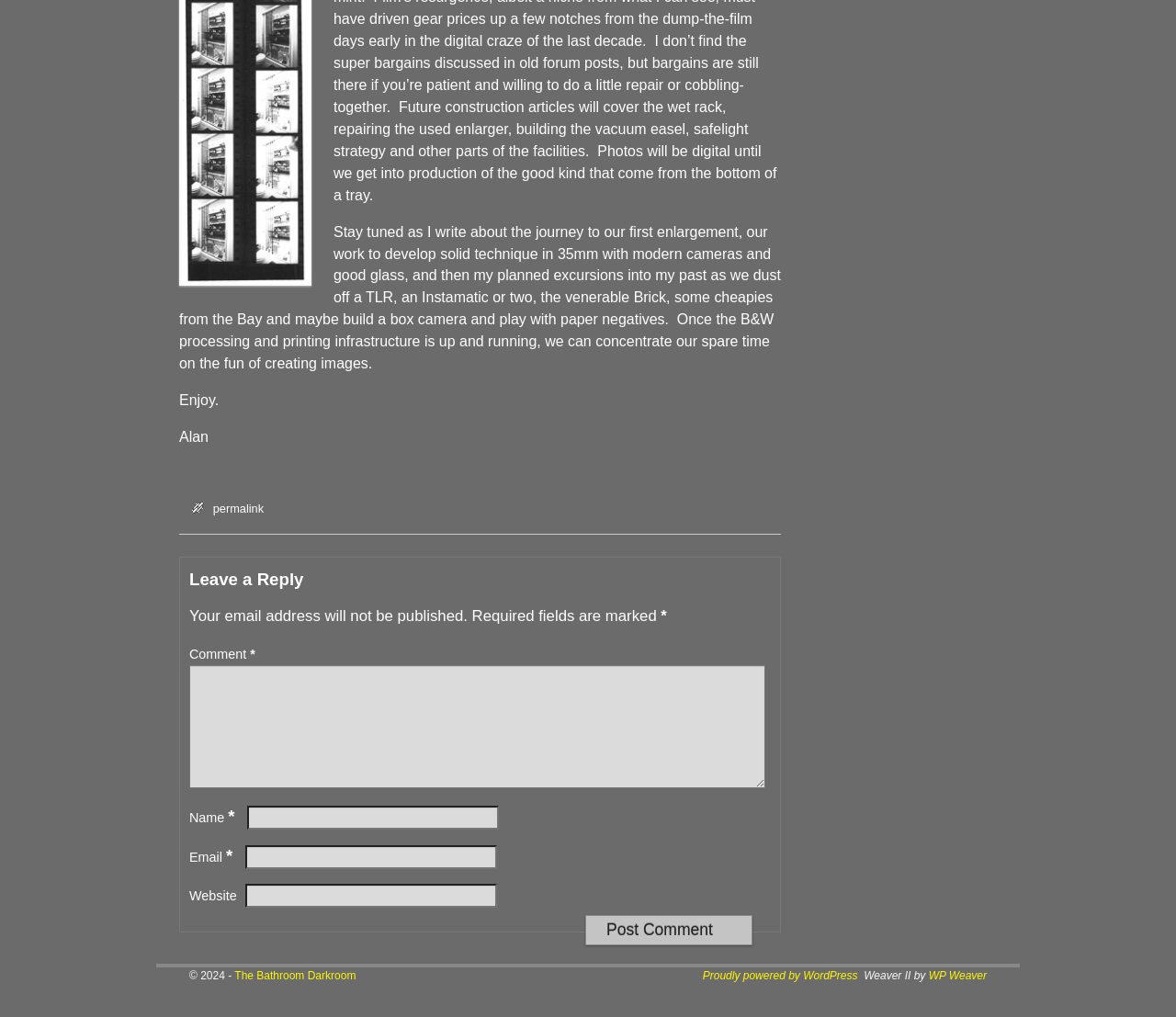Provide the bounding box coordinates for the UI element described in this sentence: "name="submit" value="Post Comment"". The coordinates should be four float values between 0 and 1, i.e., [left, top, right, bottom].

[0.498, 0.9, 0.64, 0.93]